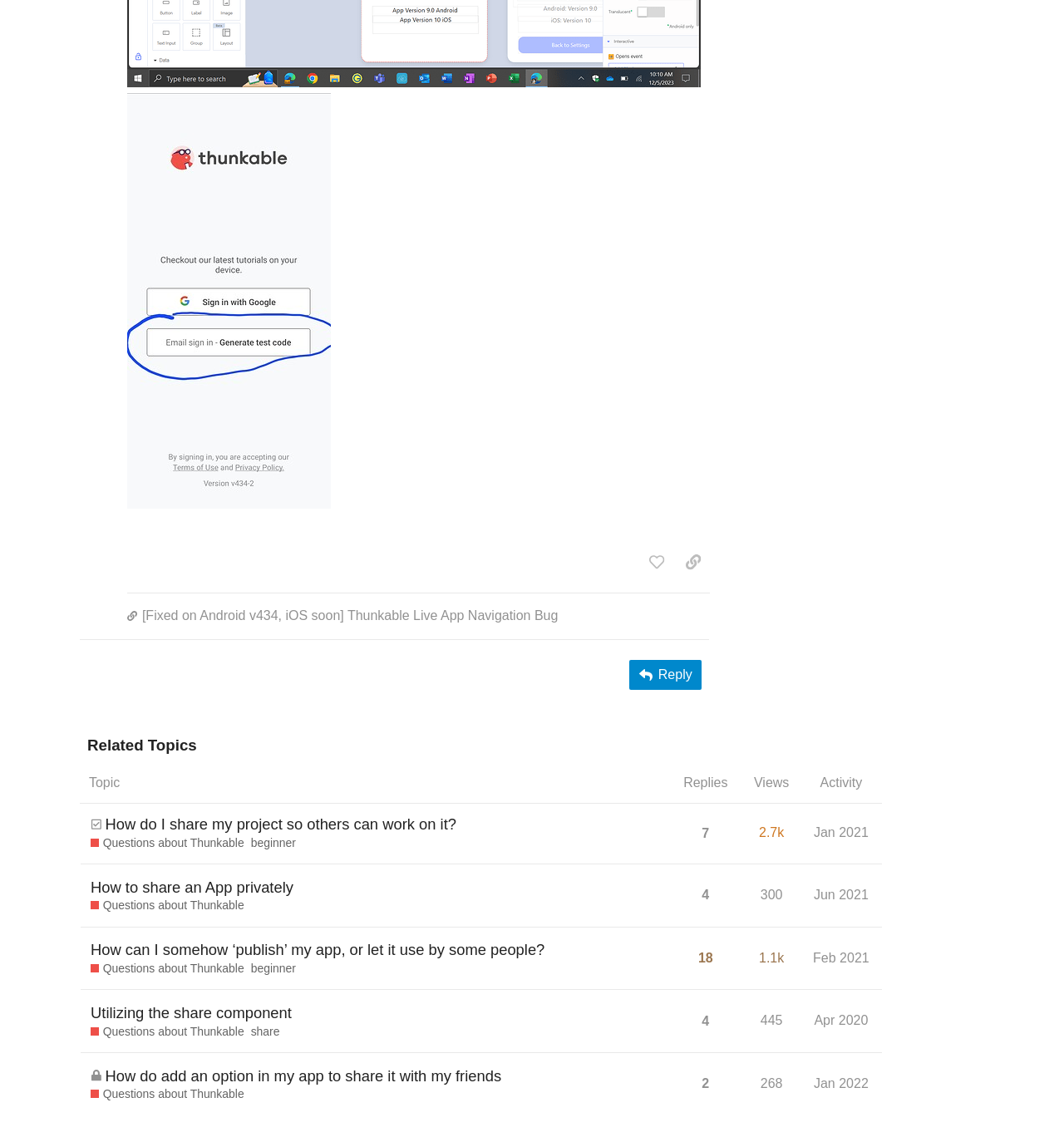What is the purpose of the 'Reply' button?
Answer the question using a single word or phrase, according to the image.

To reply to a post